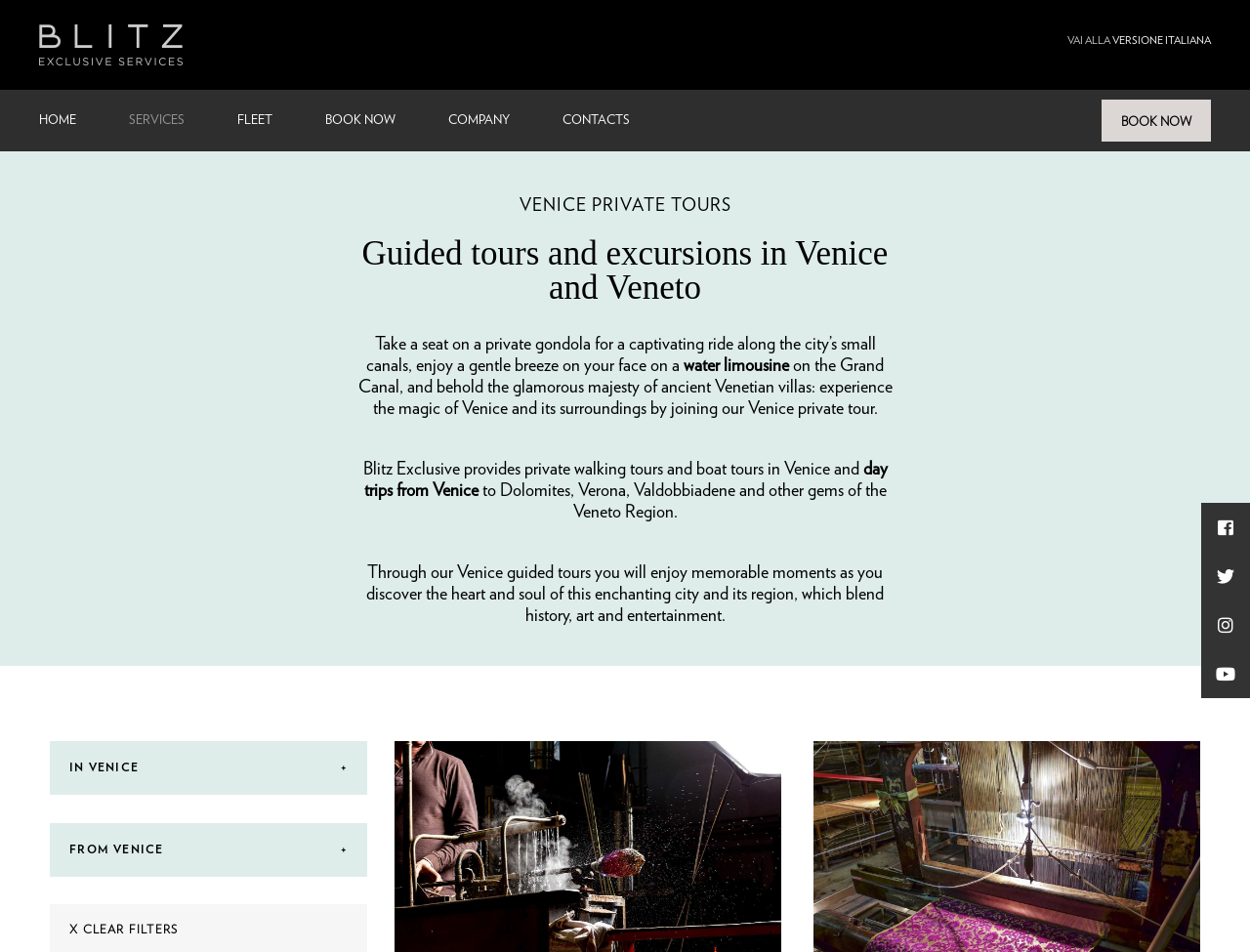From the image, can you give a detailed response to the question below:
What is the purpose of joining Blitz Exclusive's Venice private tour?

The webpage mentions 'experience the magic of Venice and its surroundings by joining our Venice private tour', indicating that the purpose of joining Blitz Exclusive's Venice private tour is to experience the magic of Venice.